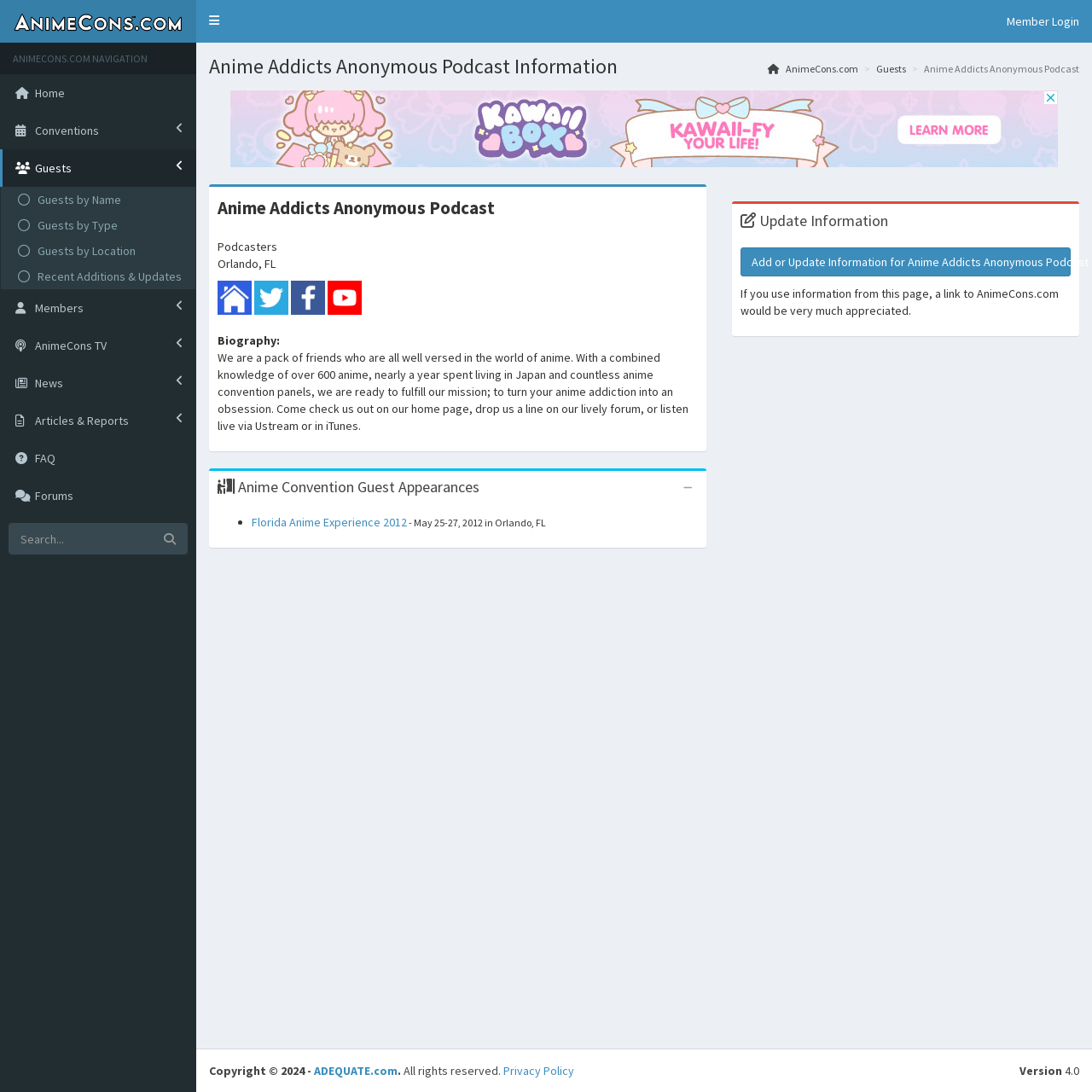Show the bounding box coordinates of the element that should be clicked to complete the task: "Visit the Anime Addicts Anonymous Podcast home page".

[0.199, 0.264, 0.23, 0.278]